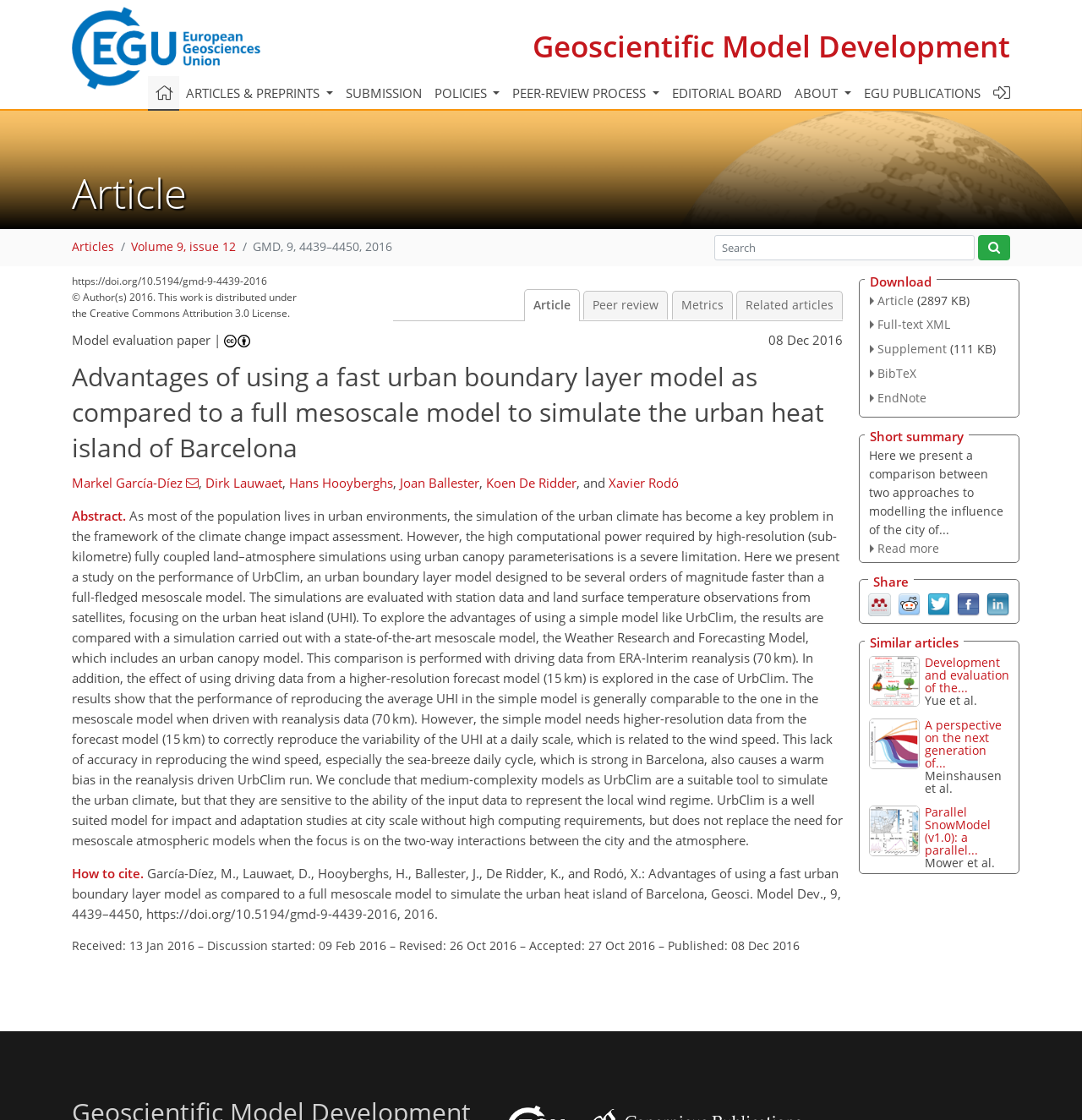Answer the question using only one word or a concise phrase: What is the publication date of the article?

08 Dec 2016